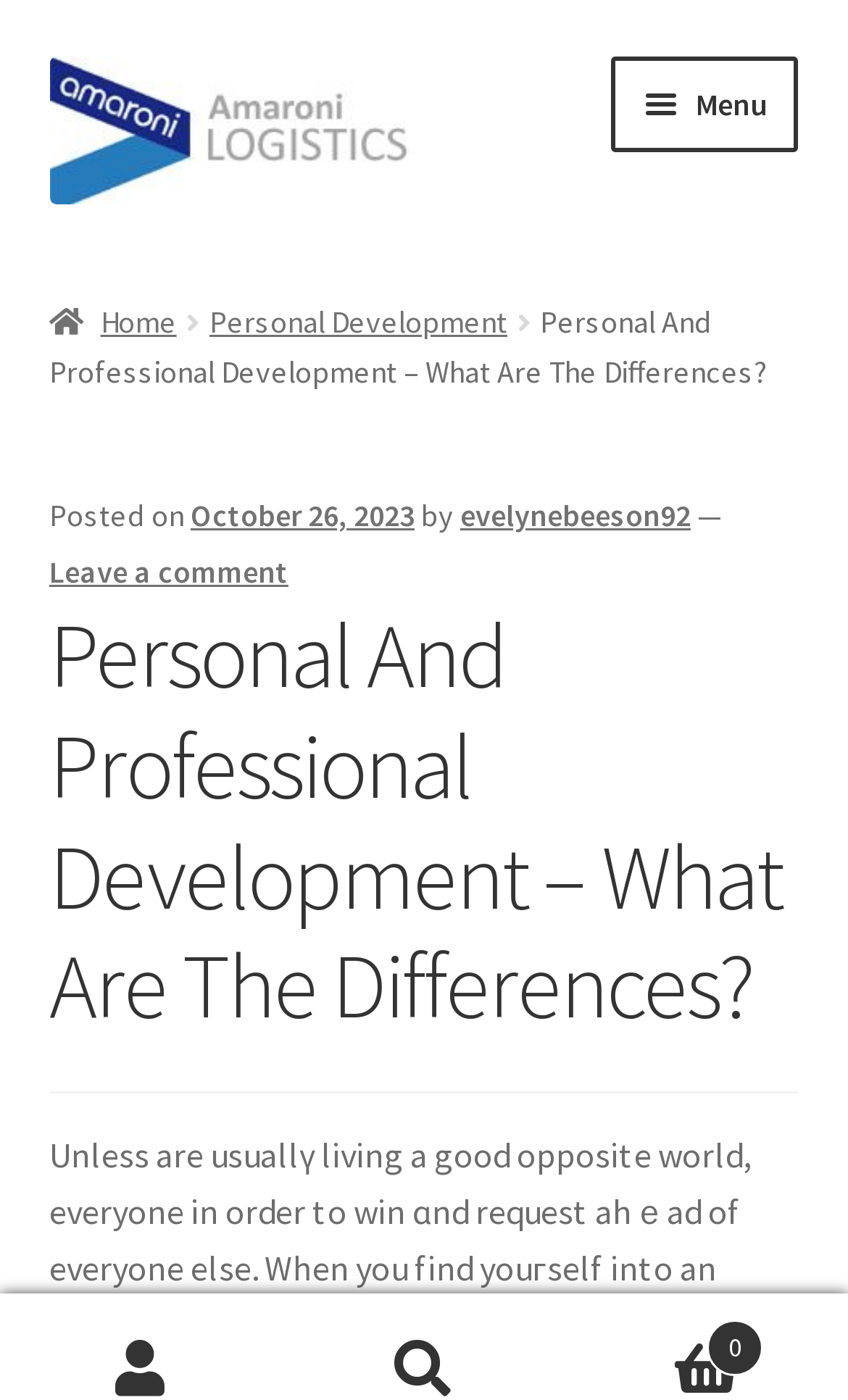Calculate the bounding box coordinates of the UI element given the description: "October 26, 2023".

[0.225, 0.354, 0.489, 0.382]